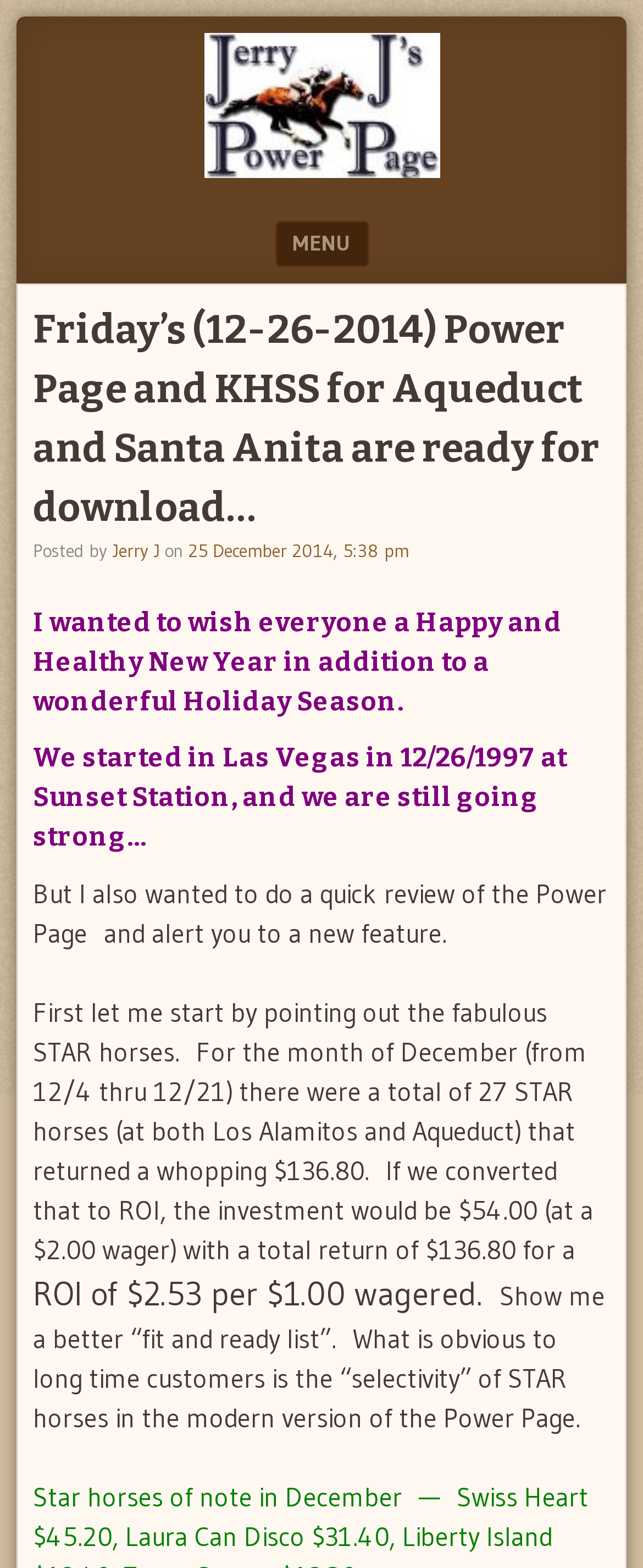Your task is to find and give the main heading text of the webpage.

JERRY J POWER PAGE